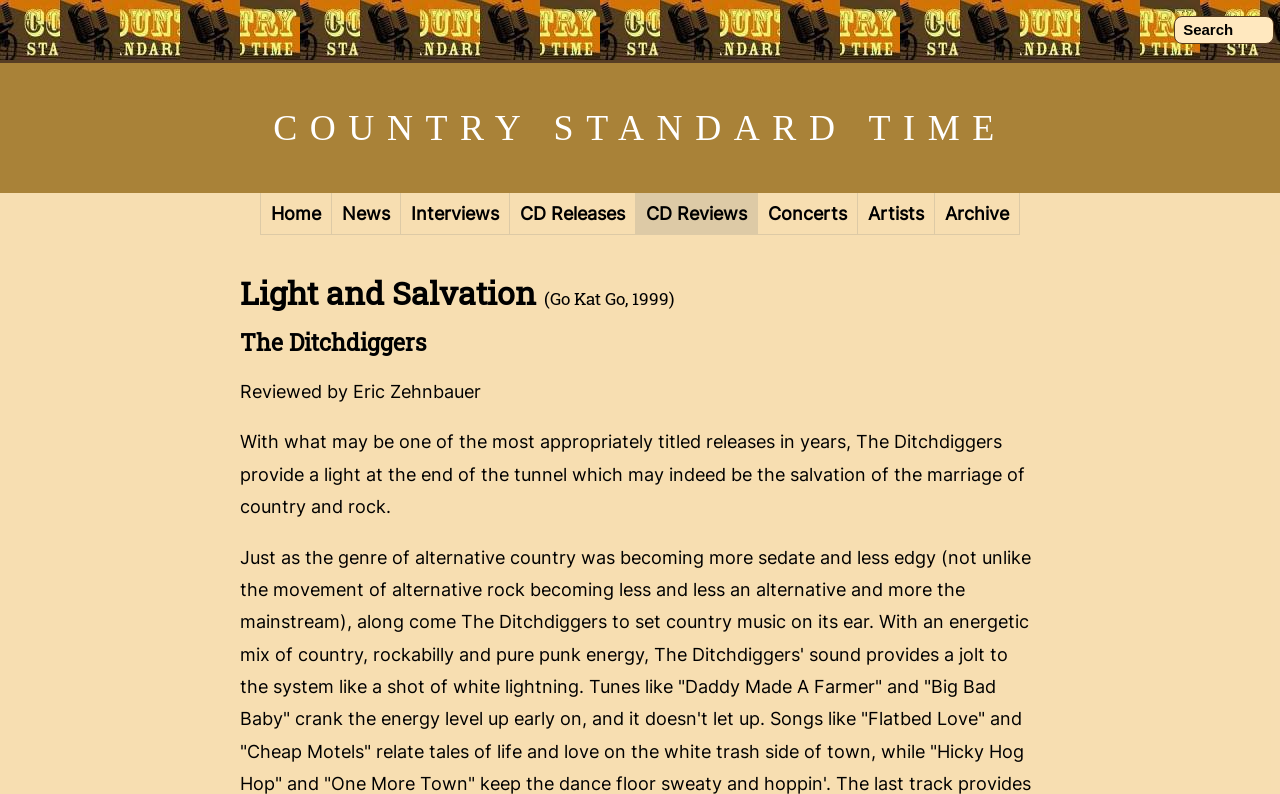Respond to the question below with a single word or phrase:
What is the genre of music being discussed?

Country and Rock